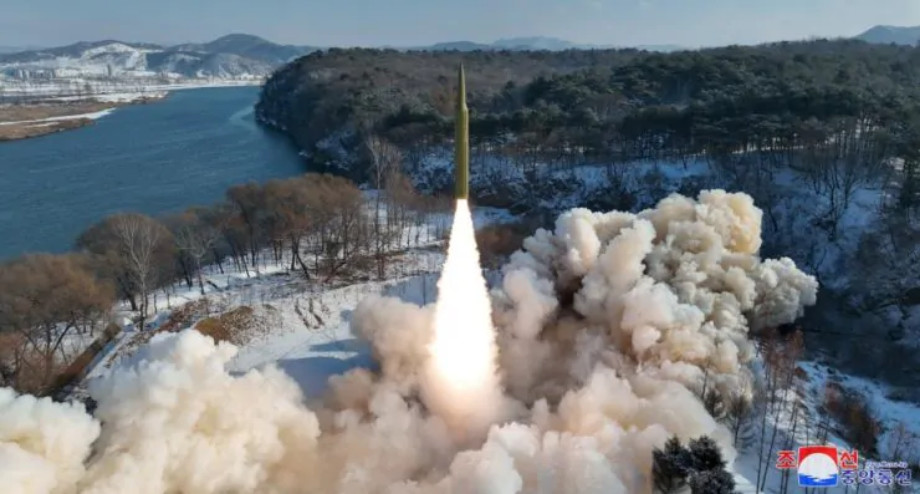Please provide a comprehensive answer to the question below using the information from the image: What is the purpose of the missile launch according to KCNA?

The Korean Central News Agency (KCNA) reported that the purpose of the missile launch was to validate its capabilities, particularly emphasizing its hypersonic maneuverable warhead, which implies that the launch was a demonstration of the missile's performance and capabilities.